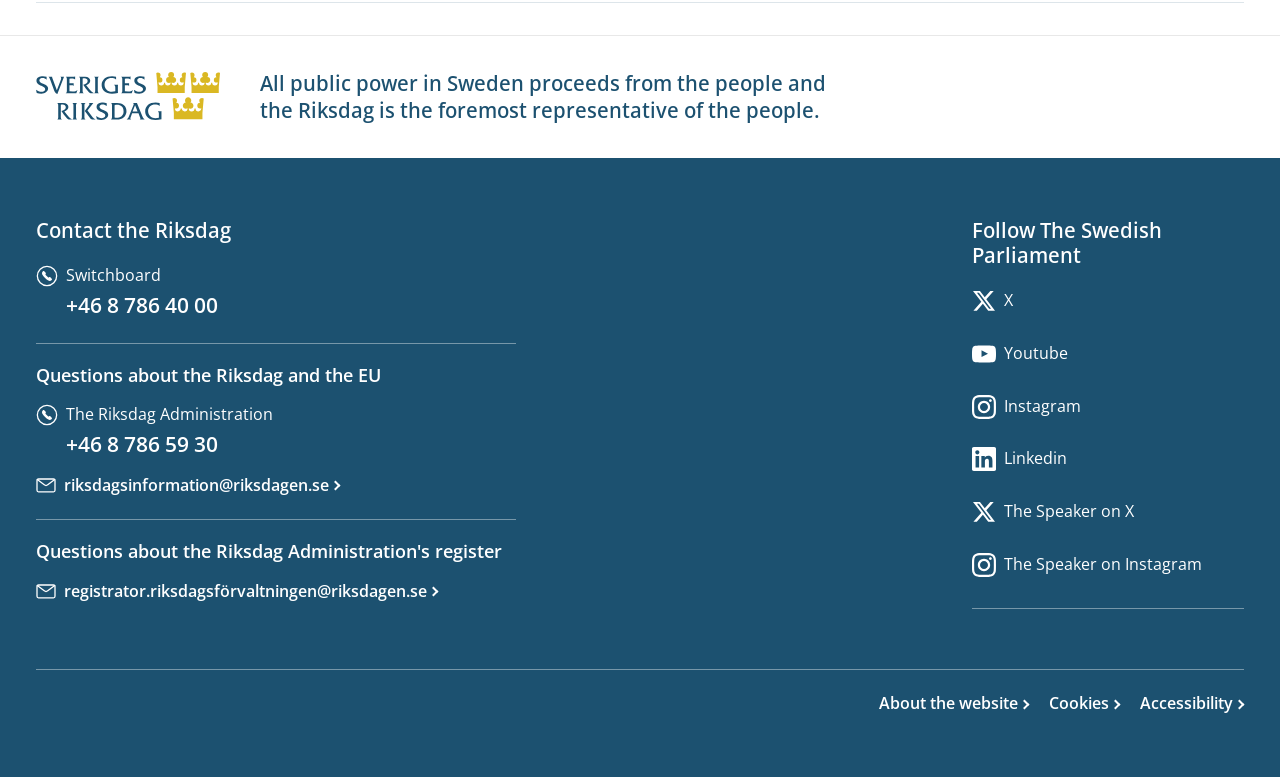What are the social media platforms of the Swedish Parliament?
Based on the image, provide a one-word or brief-phrase response.

X, Youtube, Instagram, Linkedin